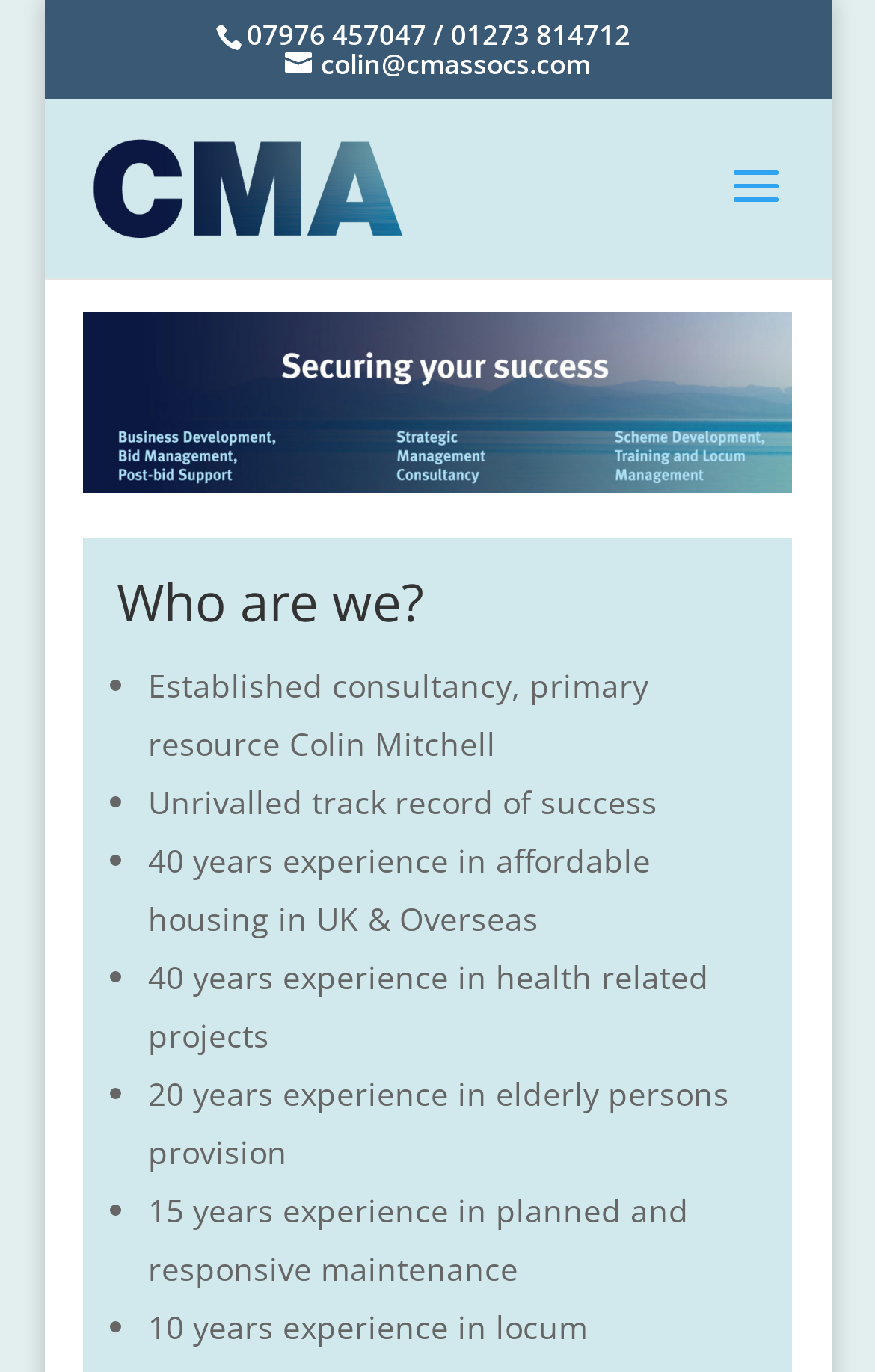What is the topic of the projects mentioned?
Refer to the image and give a detailed answer to the question.

I found the answer by looking at the list of bullet points, where I saw a static text element with the text '40 years experience in health related projects'.